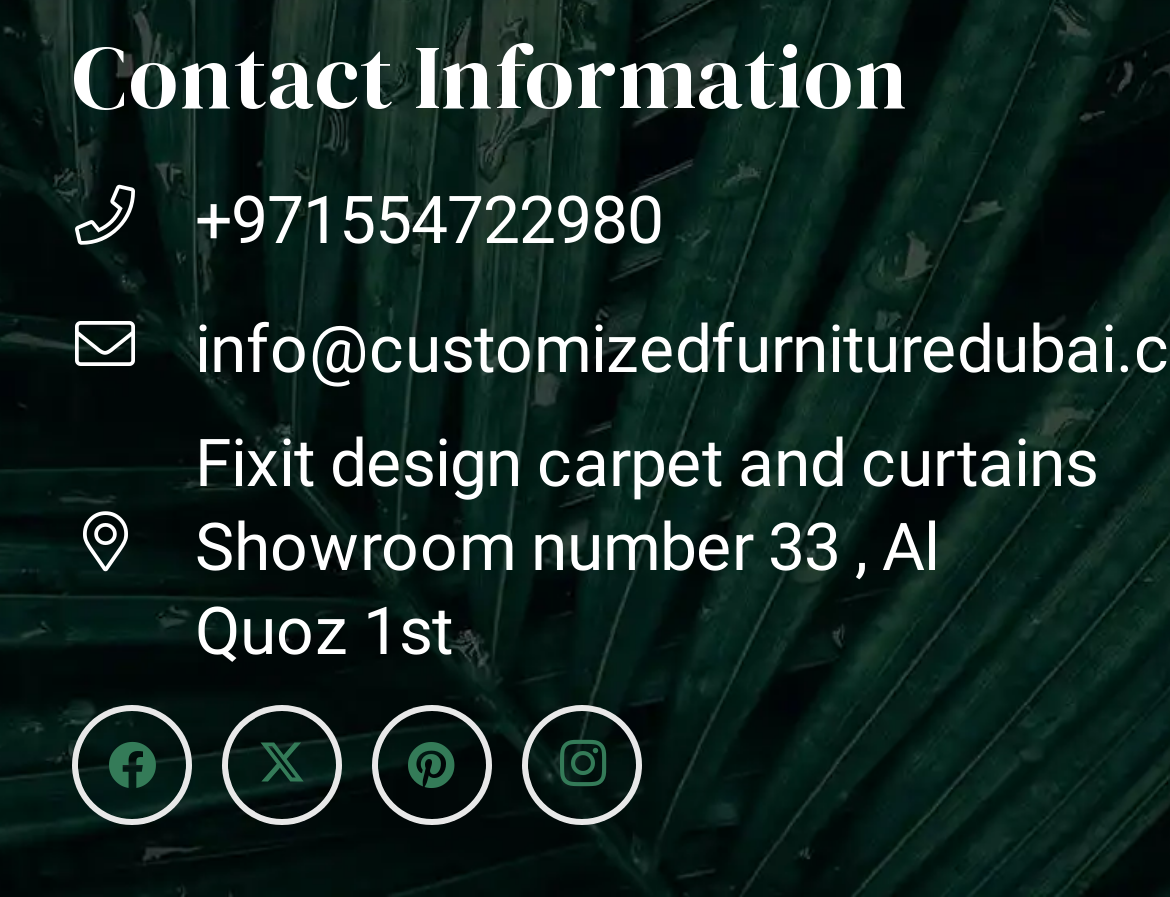Please find the bounding box coordinates of the clickable region needed to complete the following instruction: "View the showroom location". The bounding box coordinates must consist of four float numbers between 0 and 1, i.e., [left, top, right, bottom].

[0.062, 0.564, 0.167, 0.658]